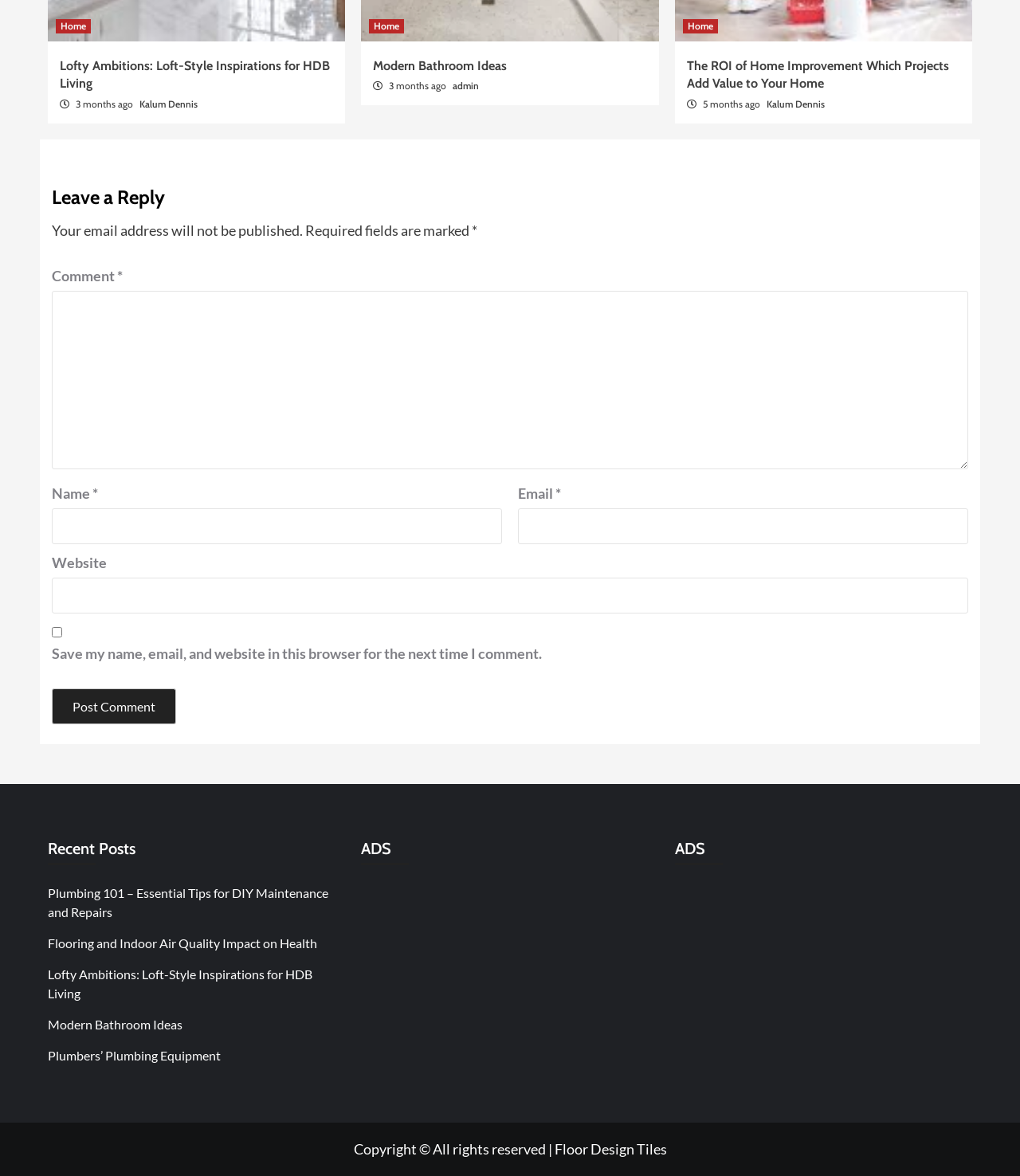Kindly provide the bounding box coordinates of the section you need to click on to fulfill the given instruction: "View recent posts".

[0.047, 0.707, 0.339, 0.745]